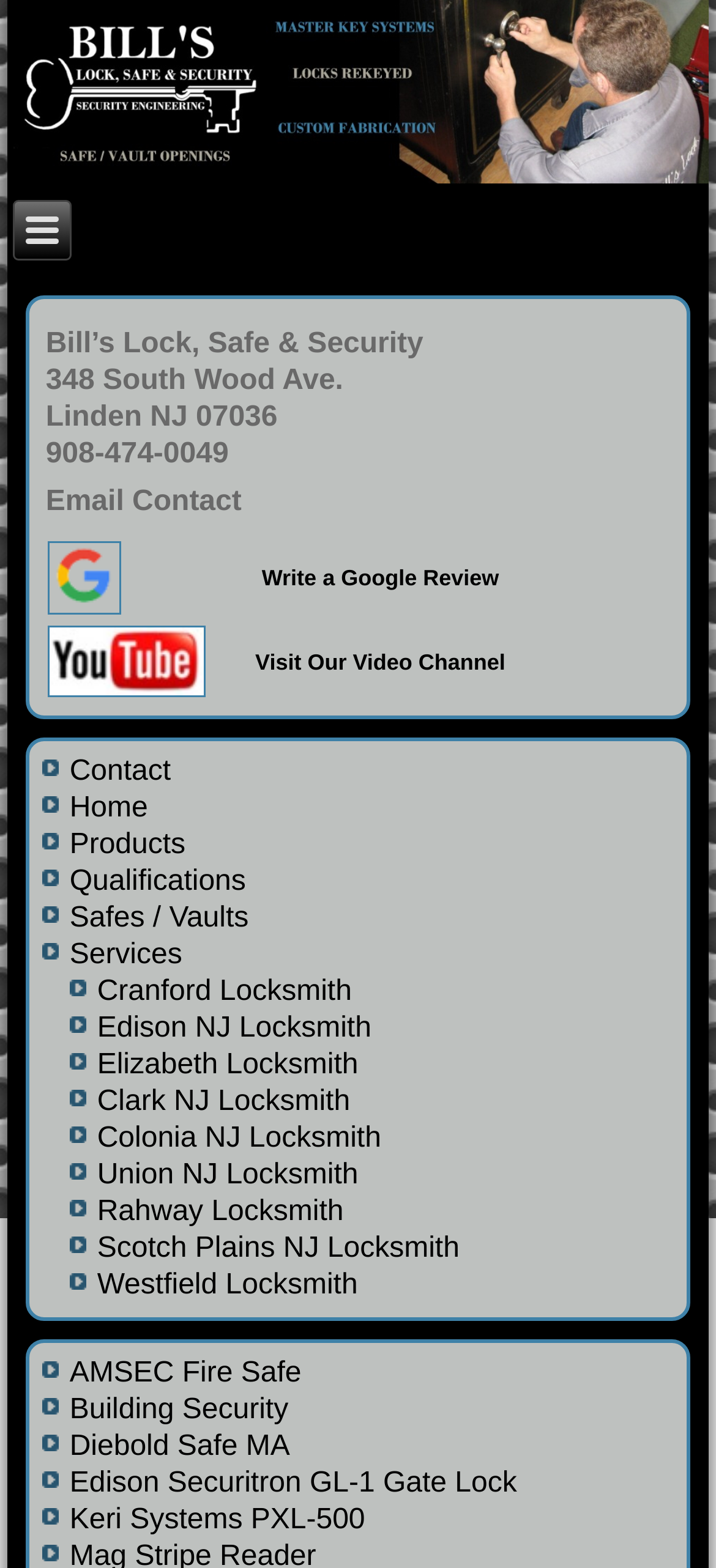What services are offered by Bill's Lock, Safe & Security?
Provide a comprehensive and detailed answer to the question.

The website has multiple links to different locations, such as Cranford, Edison, and Elizabeth, suggesting that the company offers locksmith services in these areas. Additionally, the website has links to specific products and services, such as safes and building security.